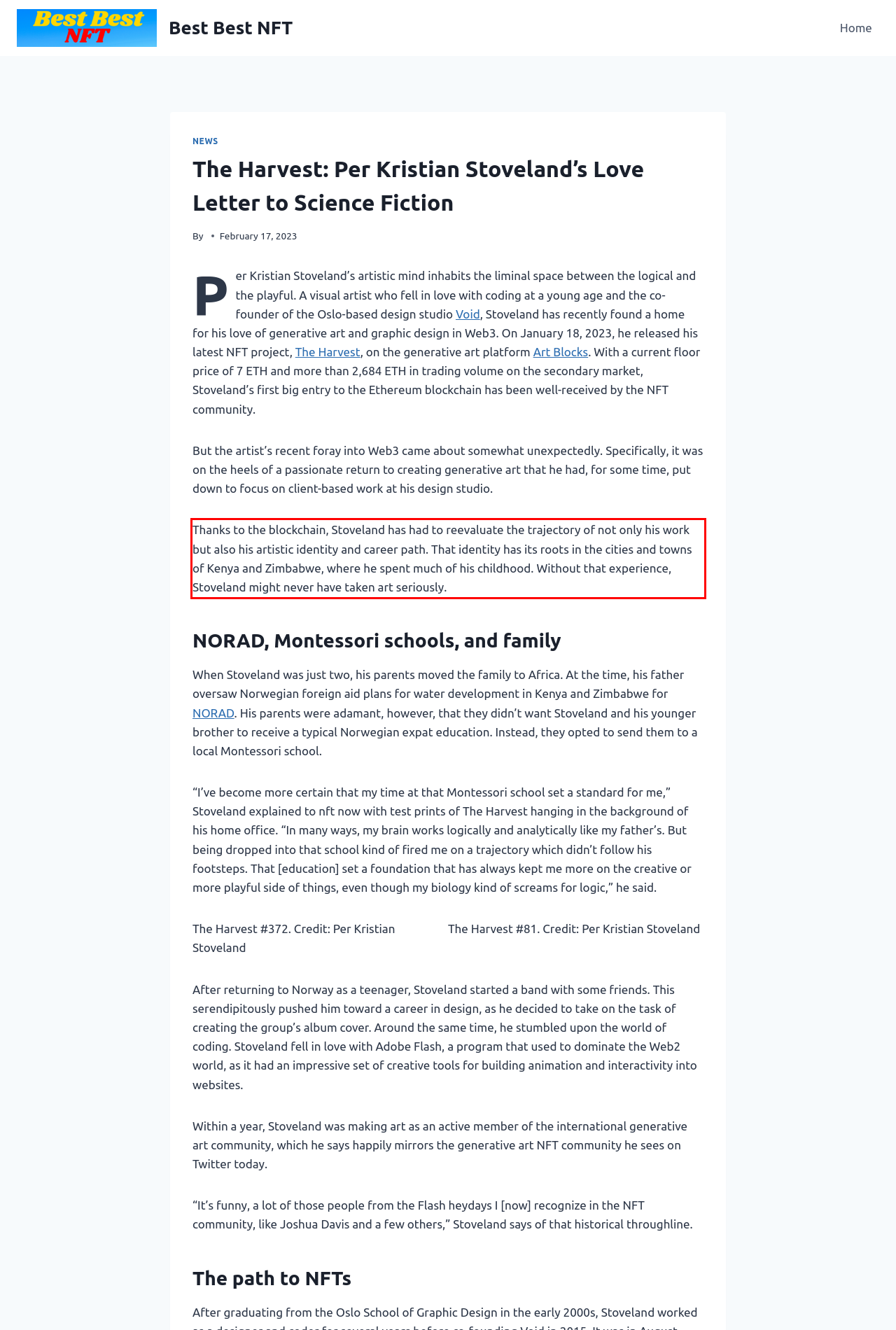With the provided screenshot of a webpage, locate the red bounding box and perform OCR to extract the text content inside it.

Thanks to the blockchain, Stoveland has had to reevaluate the trajectory of not only his work but also his artistic identity and career path. That identity has its roots in the cities and towns of Kenya and Zimbabwe, where he spent much of his childhood. Without that experience, Stoveland might never have taken art seriously.